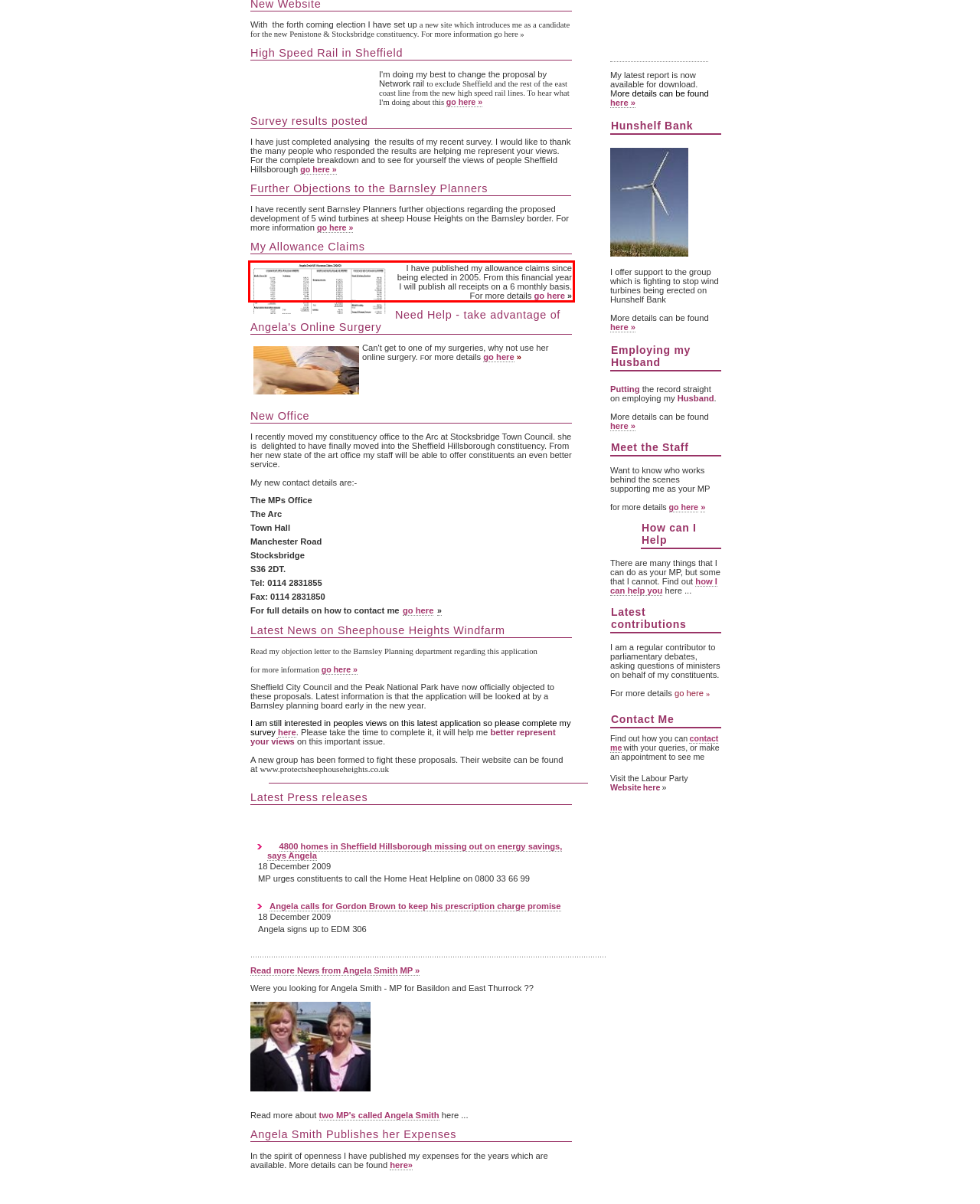Within the screenshot of a webpage, identify the red bounding box and perform OCR to capture the text content it contains.

I have published my allowance claims since being elected in 2005. From this financial year I will publish all receipts on a 6 monthly basis. For more details go here »